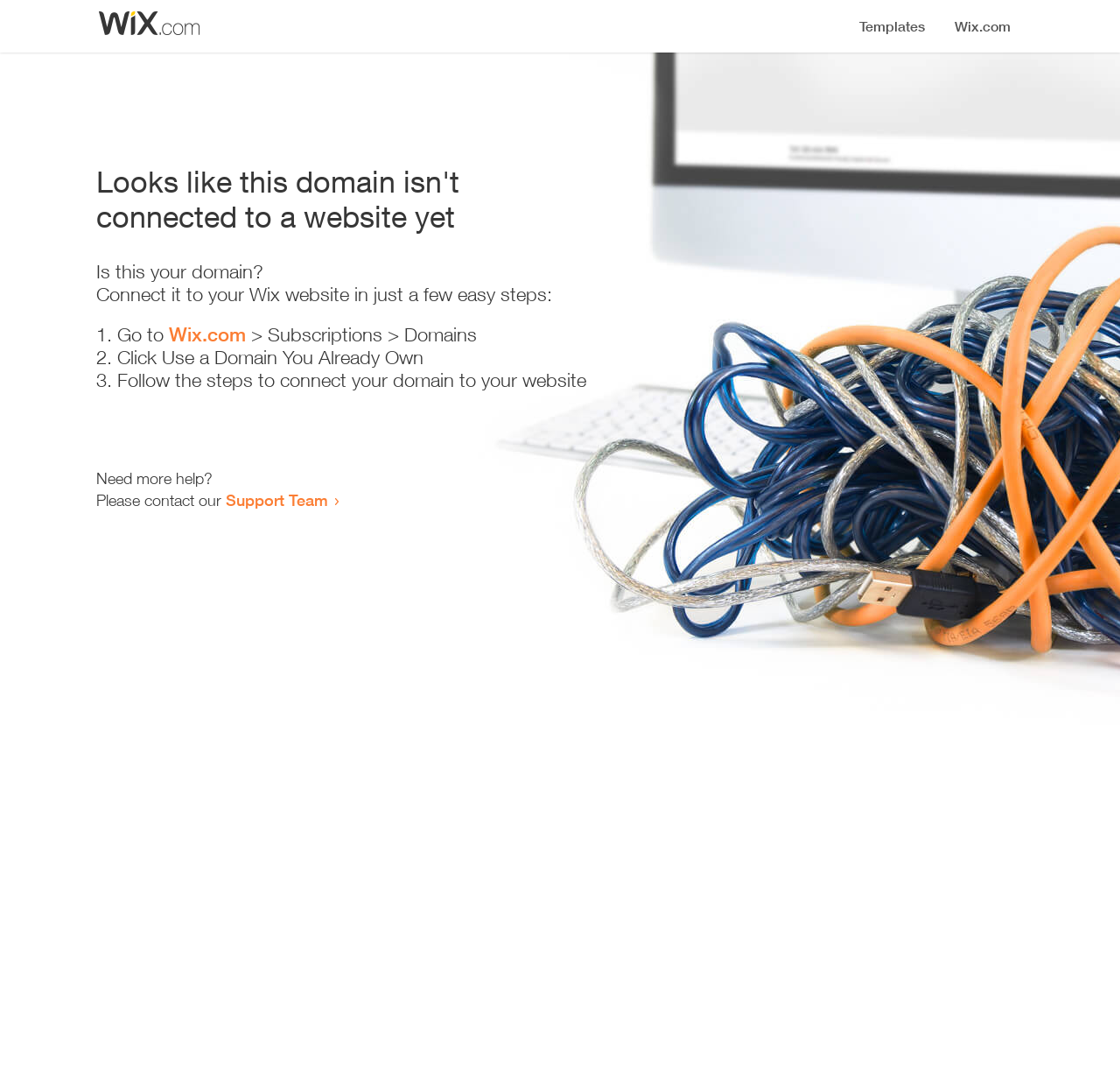Create a detailed summary of all the visual and textual information on the webpage.

The webpage appears to be an error page, indicating that a domain is not connected to a website yet. At the top, there is a small image, likely a logo or icon. Below the image, a prominent heading reads "Looks like this domain isn't connected to a website yet". 

Underneath the heading, a series of instructions are provided to connect the domain to a Wix website. The instructions are divided into three steps, each marked with a numbered list marker (1., 2., and 3.). The first step involves going to Wix.com, followed by navigating to the Subscriptions and Domains section. The second step is to click "Use a Domain You Already Own", and the third step is to follow the instructions to connect the domain to the website.

Below the instructions, there is a message asking if the user needs more help, followed by an invitation to contact the Support Team via a link. The overall layout is simple and easy to follow, with clear headings and concise text guiding the user through the process of connecting their domain to a website.